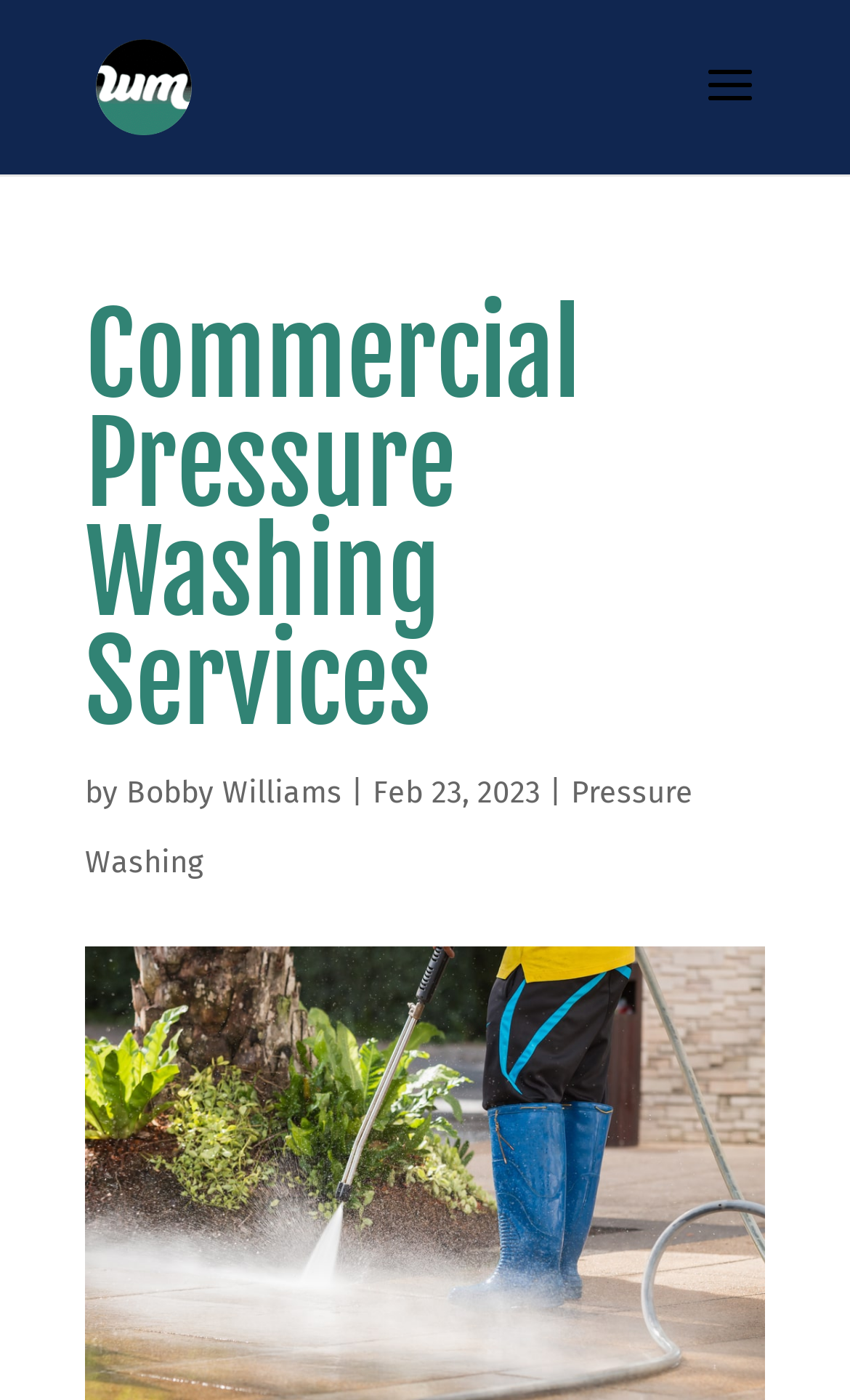Who is the author of the article?
Please provide a single word or phrase as the answer based on the screenshot.

Bobby Williams